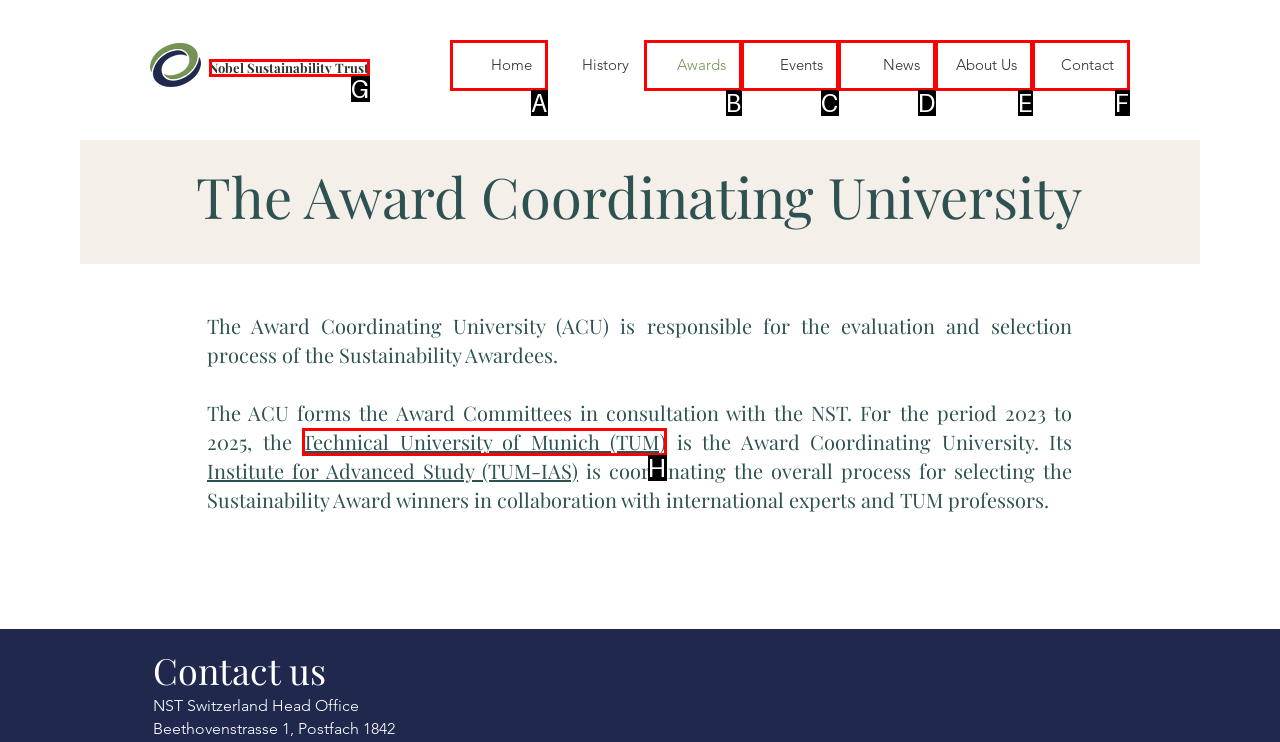Select the letter that corresponds to this element description: Technical University of Munich (TUM)
Answer with the letter of the correct option directly.

H